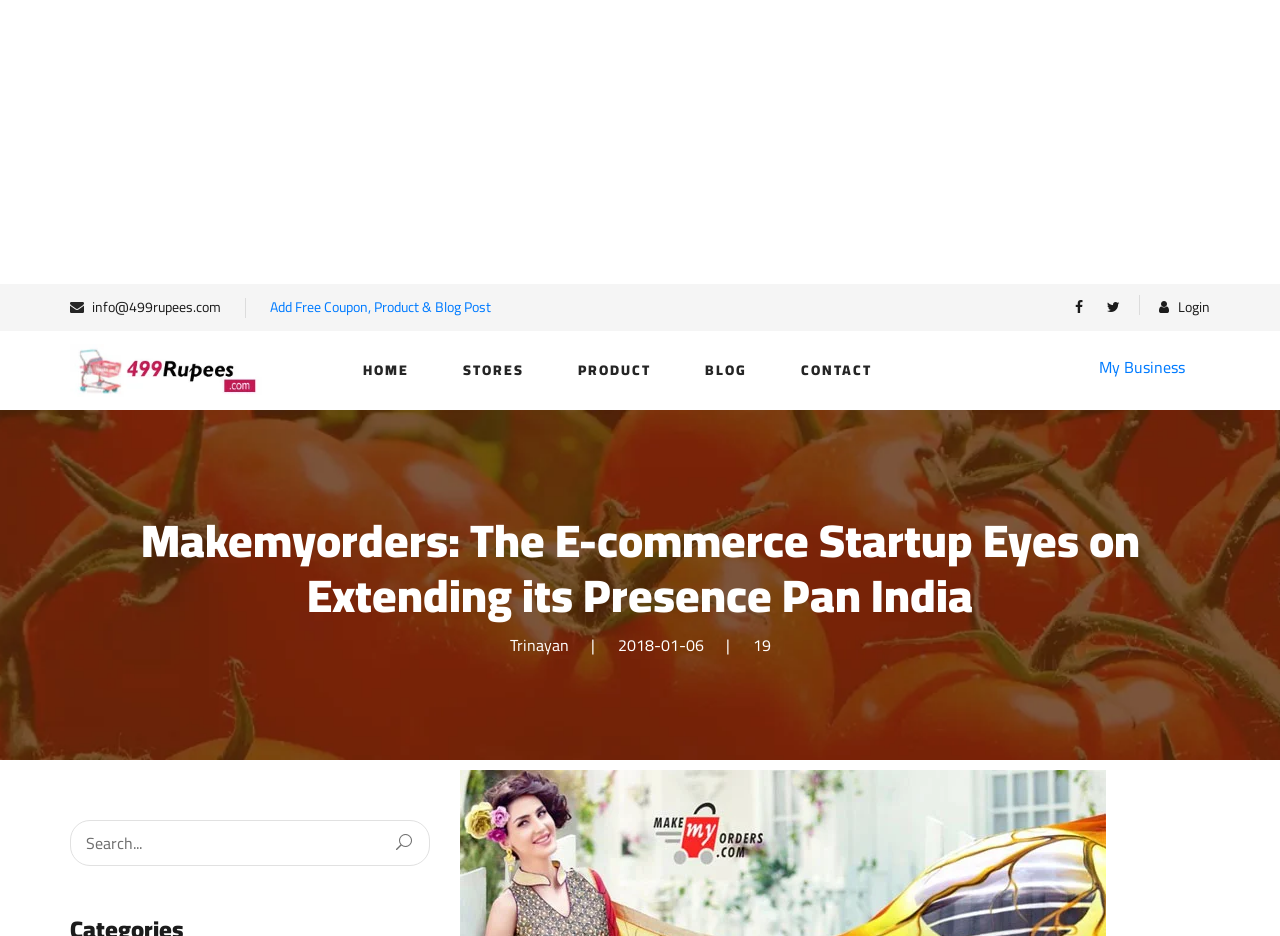Pinpoint the bounding box coordinates for the area that should be clicked to perform the following instruction: "view iOS apps".

None